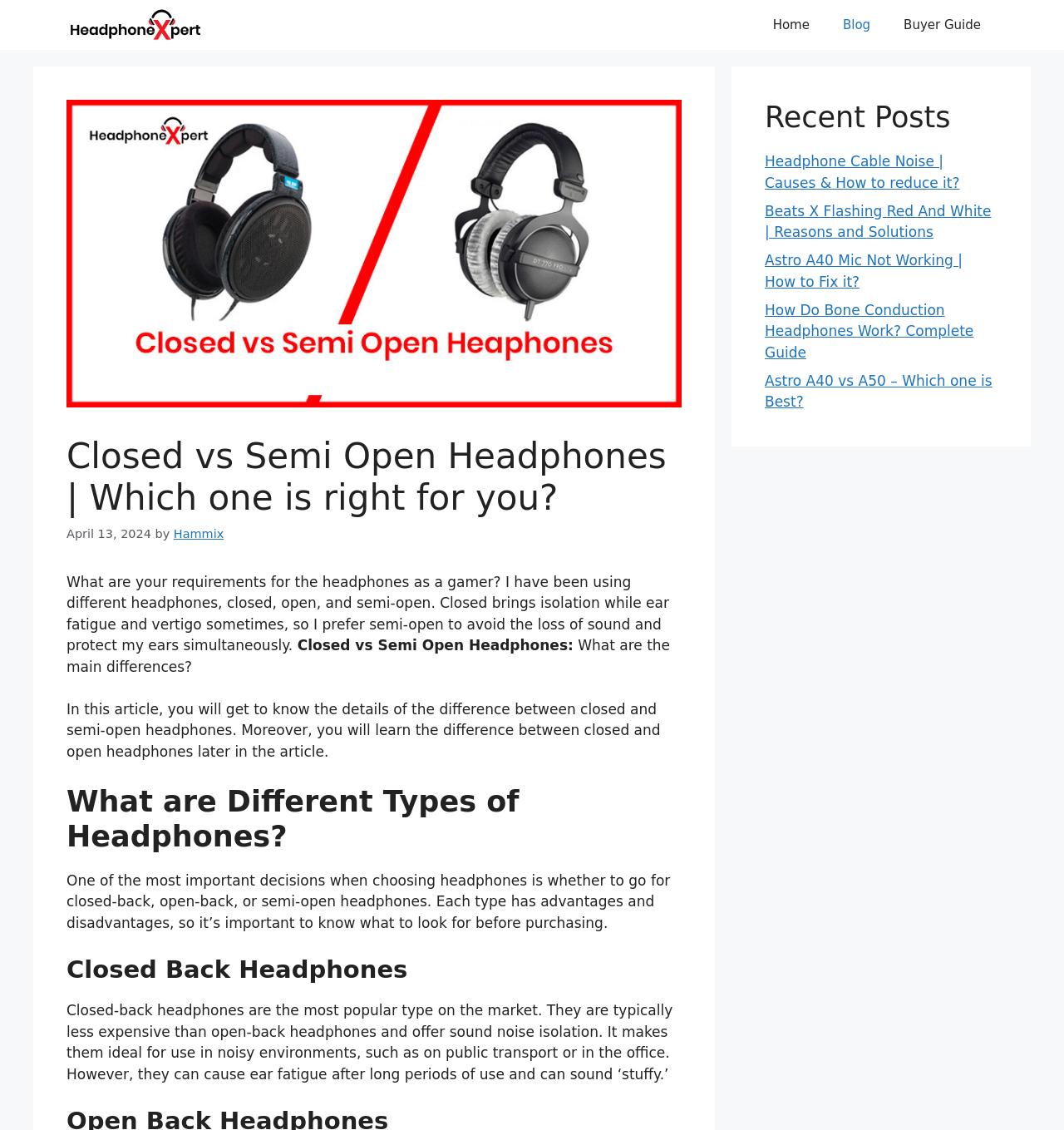Refer to the screenshot and answer the following question in detail:
What is the purpose of the article?

The article aims to provide a comparison between closed and semi-open headphones, highlighting their differences and advantages. The author mentions that they will discuss the details of the differences between closed and semi-open headphones in the article.